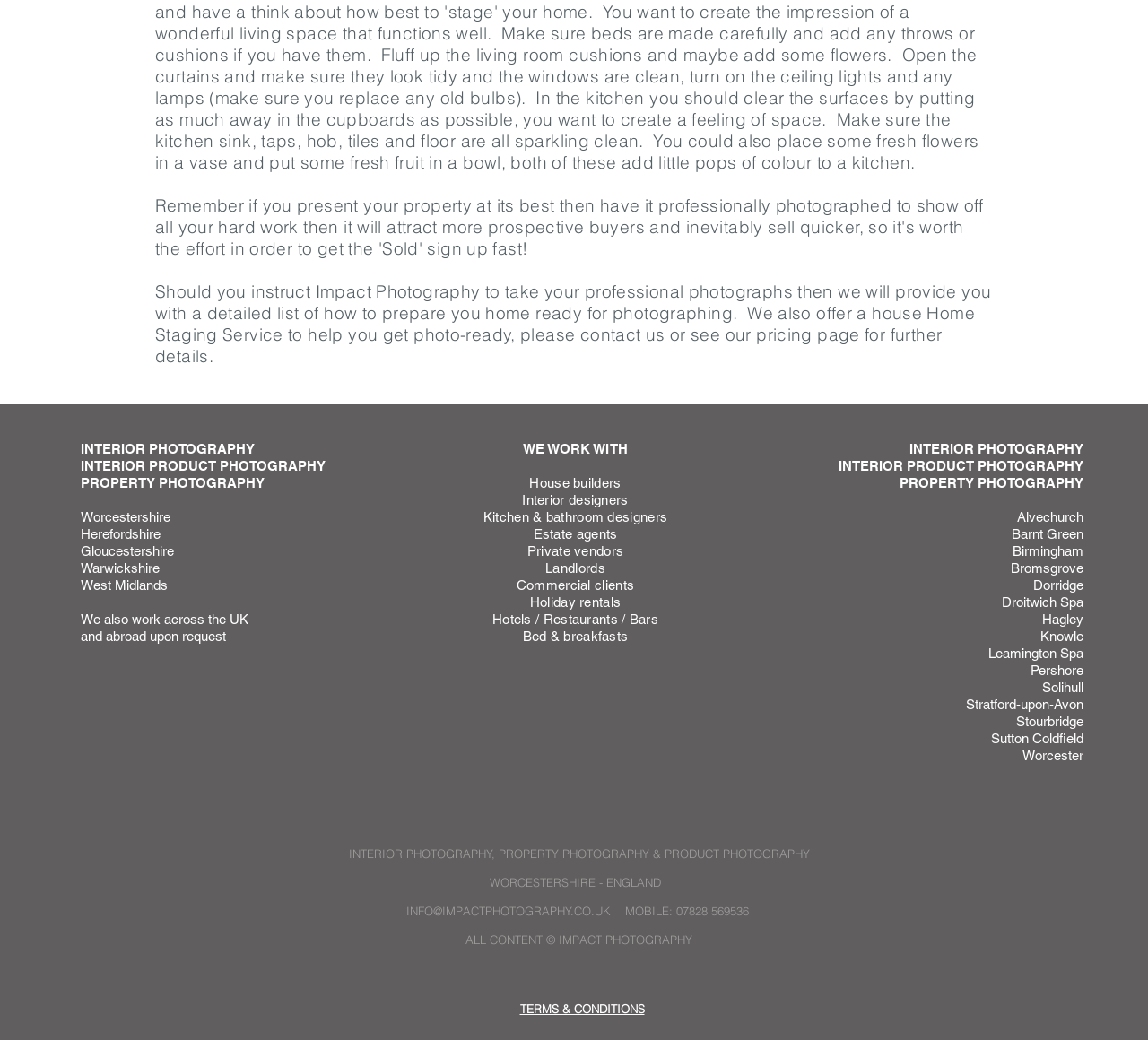Pinpoint the bounding box coordinates of the clickable area needed to execute the instruction: "send email to INFO@IMPACTPHOTOGRAPHY.CO.UK". The coordinates should be specified as four float numbers between 0 and 1, i.e., [left, top, right, bottom].

[0.354, 0.869, 0.532, 0.883]